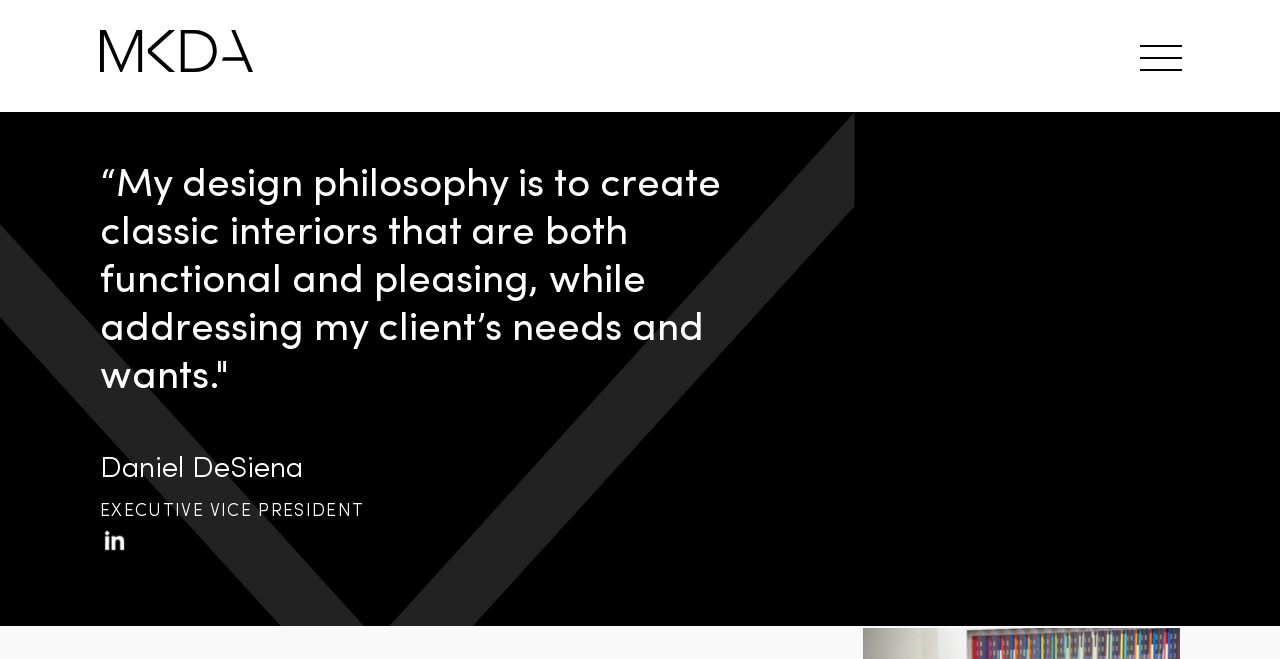What is the bounding box coordinate of the region containing the person's name?
Examine the screenshot and reply with a single word or phrase.

[0.078, 0.689, 0.237, 0.736]